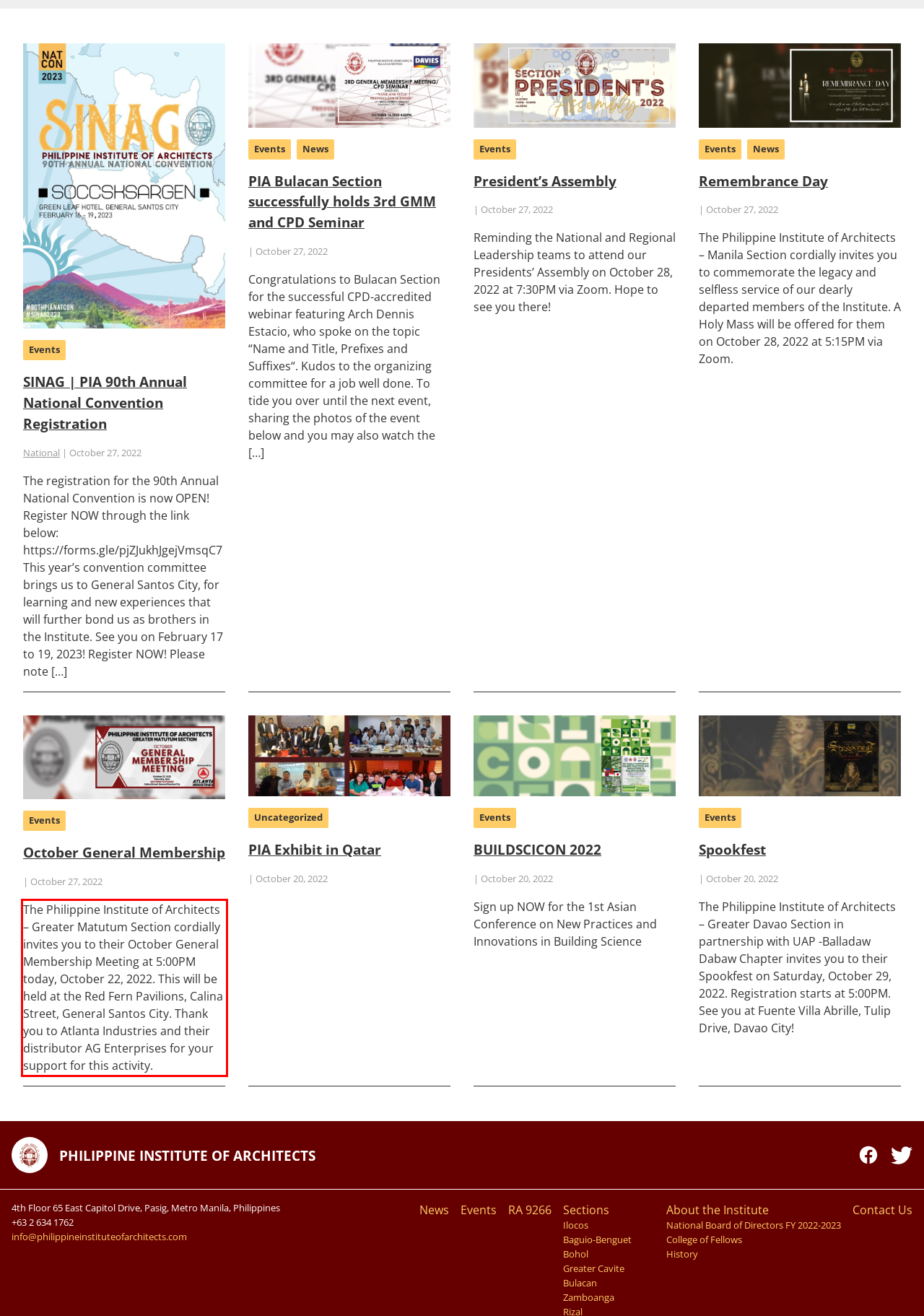With the given screenshot of a webpage, locate the red rectangle bounding box and extract the text content using OCR.

The Philippine Institute of Architects – Greater Matutum Section cordially invites you to their October General Membership Meeting at 5:00PM today, October 22, 2022. This will be held at the Red Fern Pavilions, Calina Street, General Santos City. Thank you to Atlanta Industries and their distributor AG Enterprises for your support for this activity.